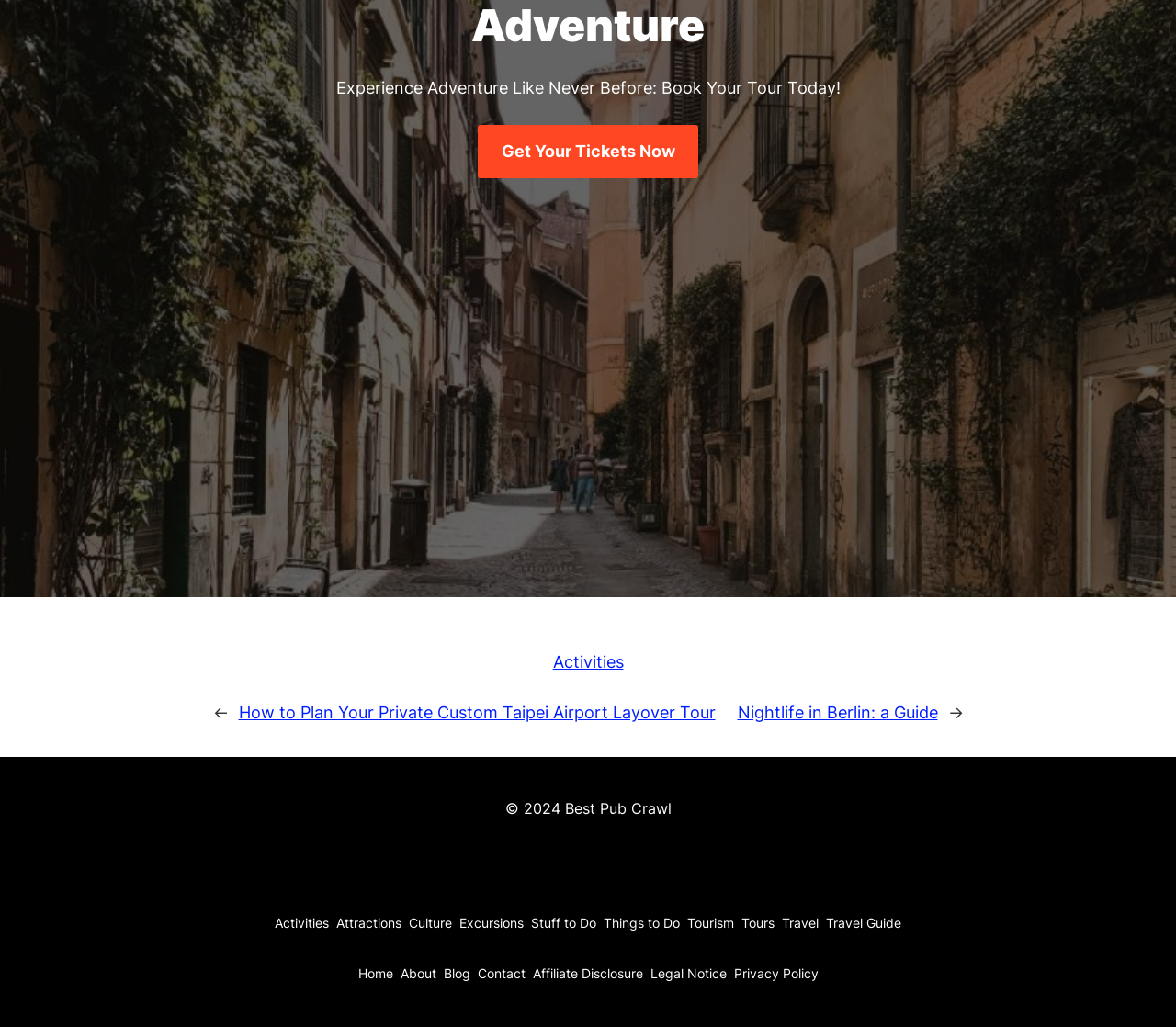Identify the coordinates of the bounding box for the element that must be clicked to accomplish the instruction: "Print the page".

None